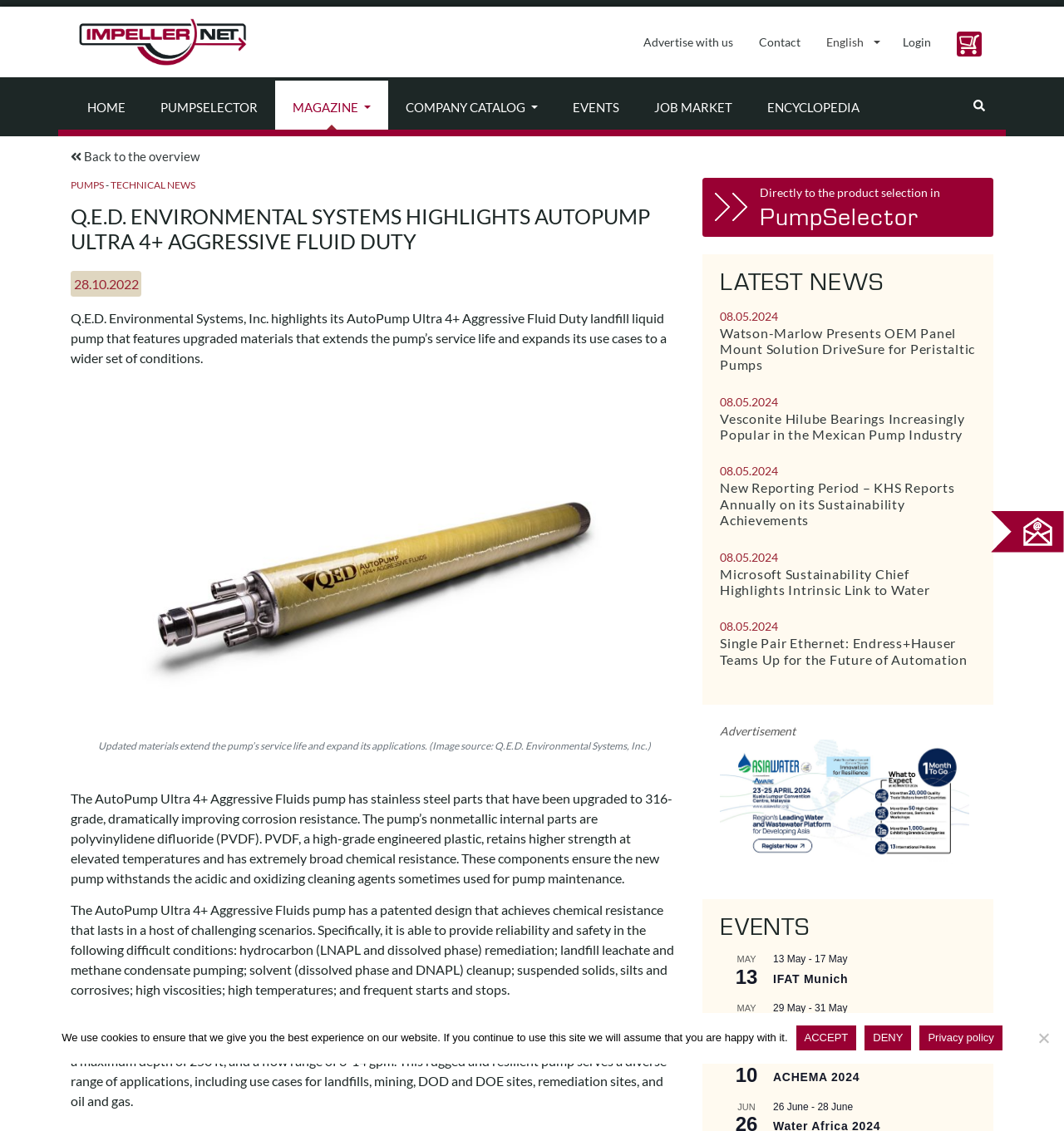Pinpoint the bounding box coordinates of the clickable area needed to execute the instruction: "read the latest news". The coordinates should be specified as four float numbers between 0 and 1, i.e., [left, top, right, bottom].

[0.677, 0.235, 0.917, 0.261]